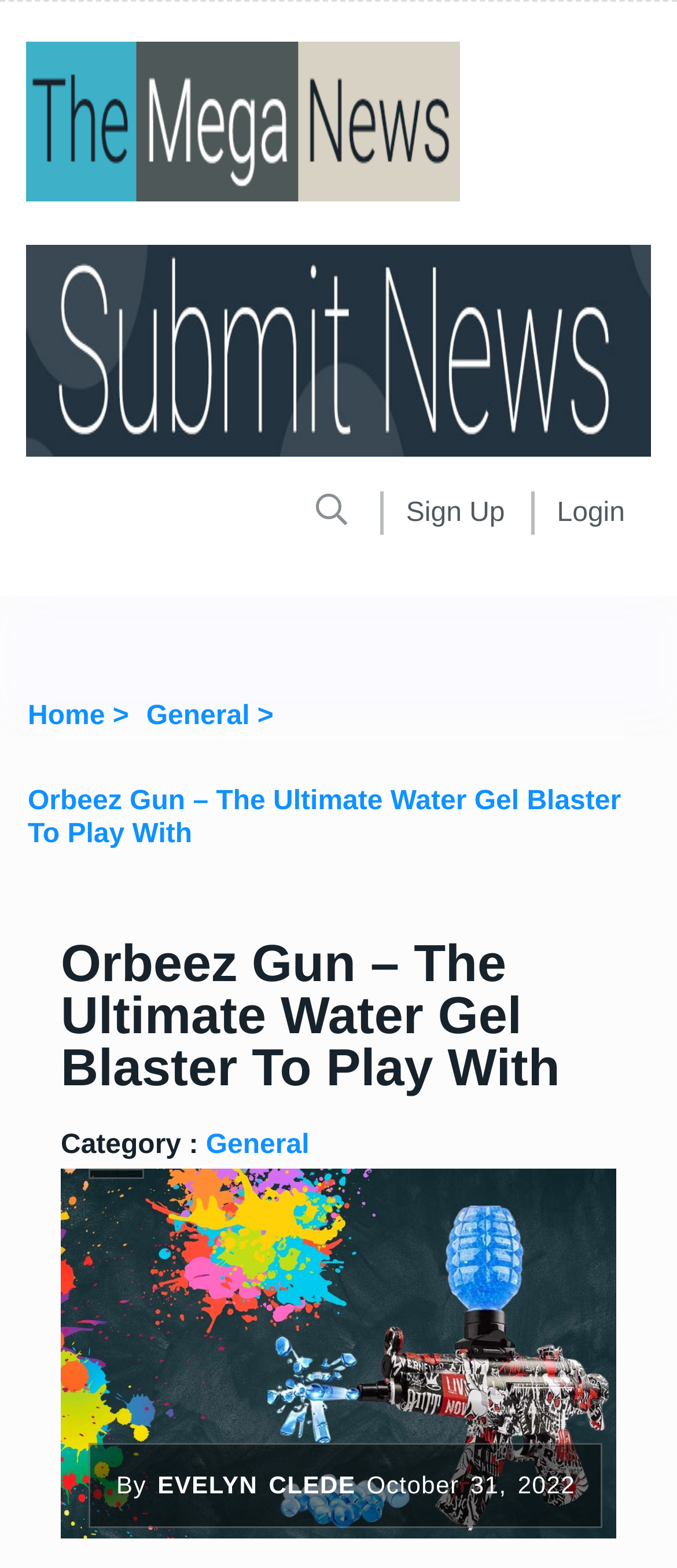Bounding box coordinates are specified in the format (top-left x, top-left y, bottom-right x, bottom-right y). All values are floating point numbers bounded between 0 and 1. Please provide the bounding box coordinate of the region this sentence describes: General >

[0.216, 0.446, 0.404, 0.468]